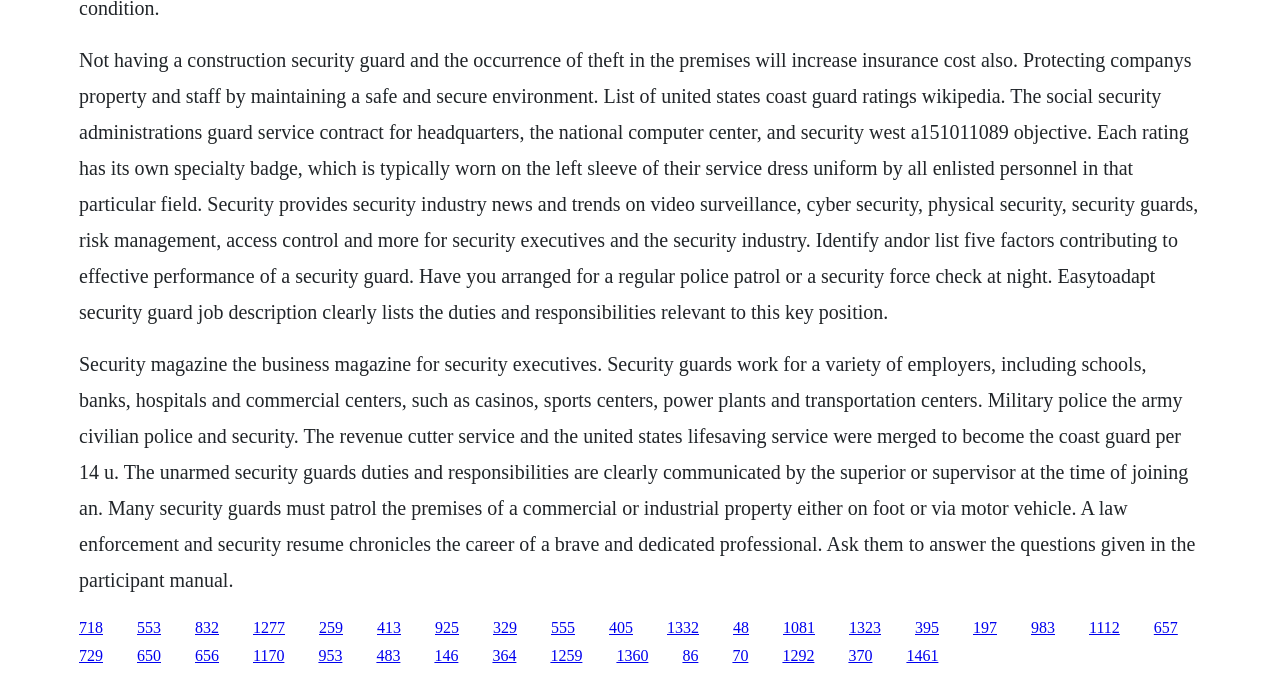Please identify the bounding box coordinates of the element's region that needs to be clicked to fulfill the following instruction: "Click the link '832'". The bounding box coordinates should consist of four float numbers between 0 and 1, i.e., [left, top, right, bottom].

[0.152, 0.911, 0.171, 0.936]